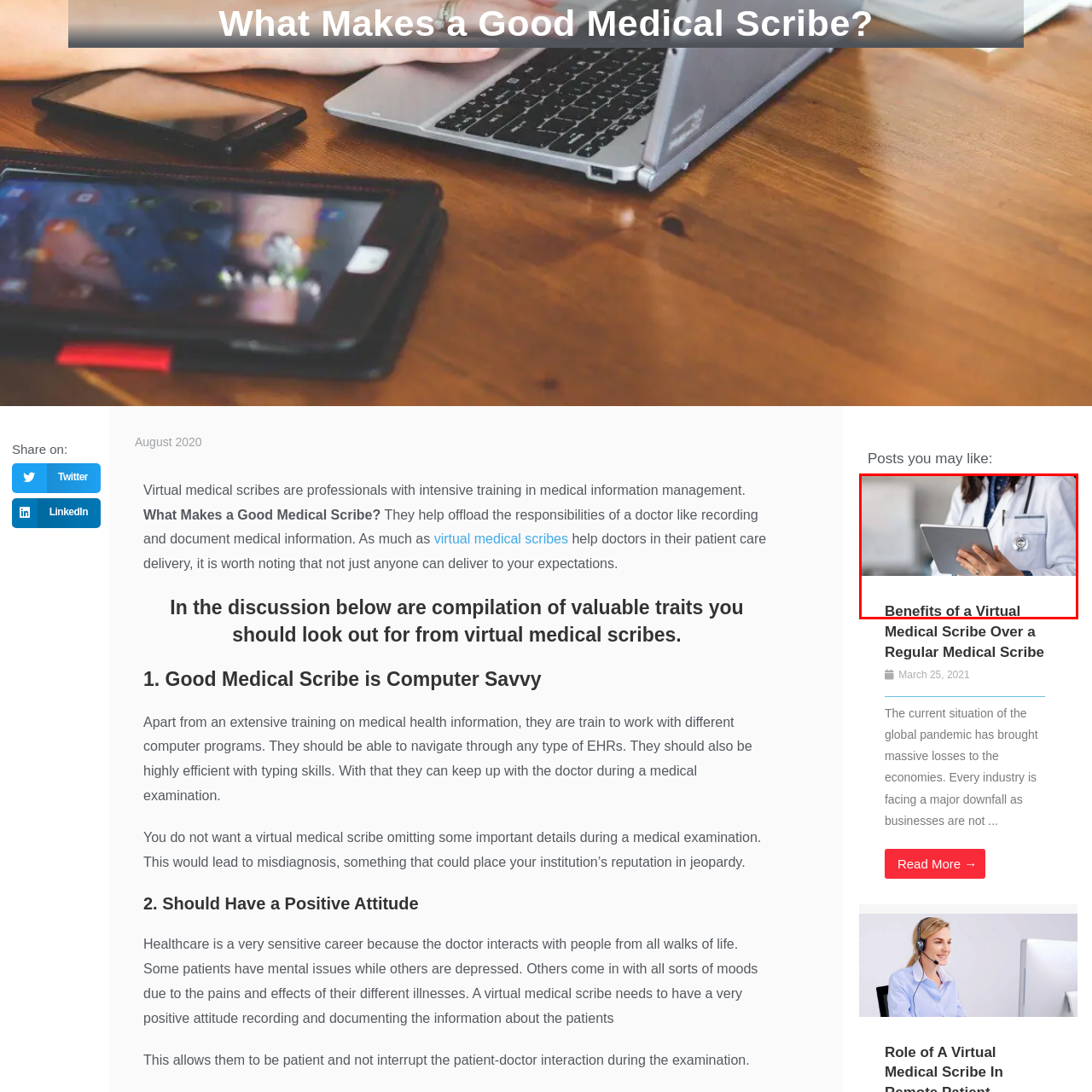Focus on the image within the purple boundary, What is the healthcare professional holding in their hand? 
Answer briefly using one word or phrase.

Digital tablet